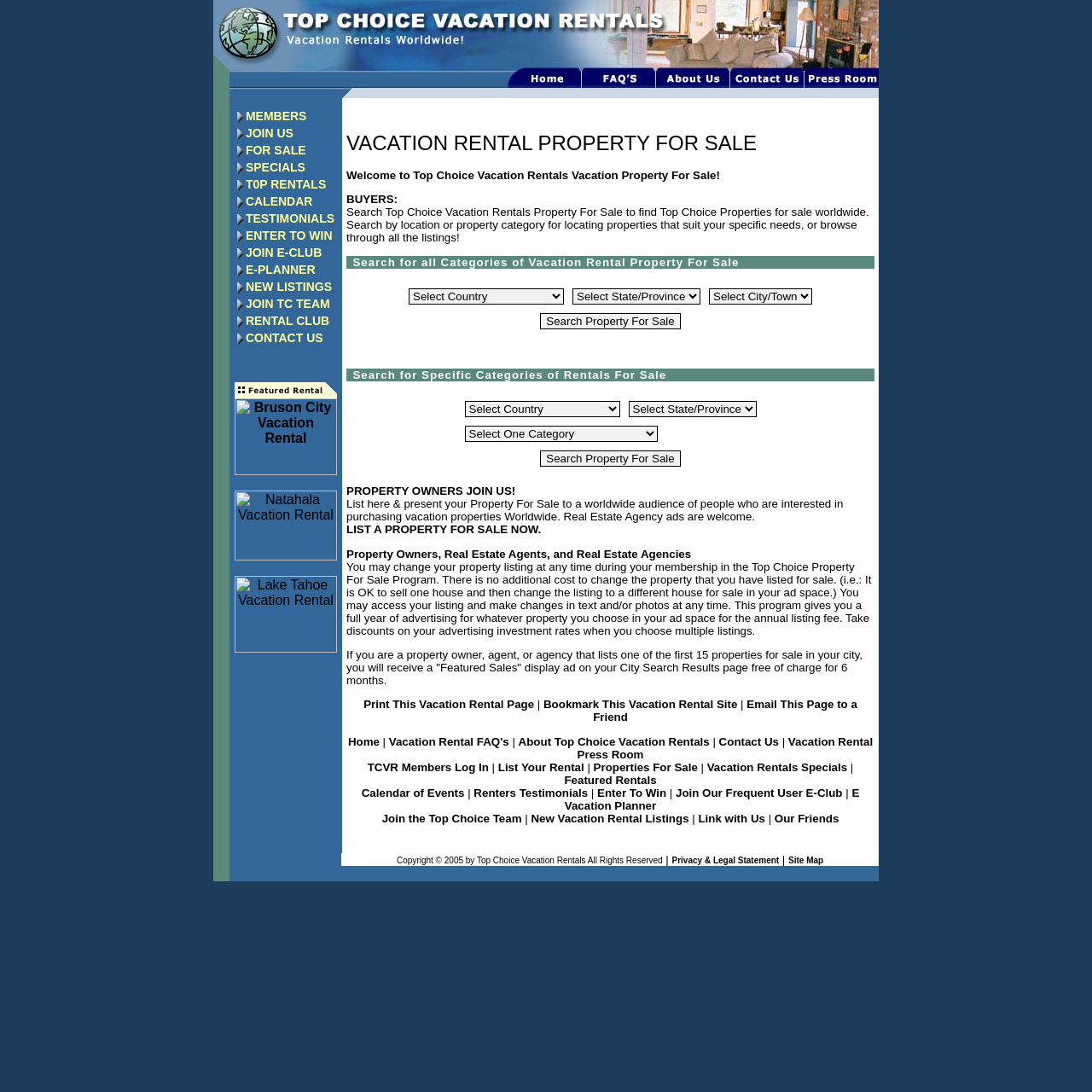Using the element description: "alt="Bruson City Vacation Rental"", determine the bounding box coordinates for the specified UI element. The coordinates should be four float numbers between 0 and 1, [left, top, right, bottom].

[0.215, 0.424, 0.309, 0.437]